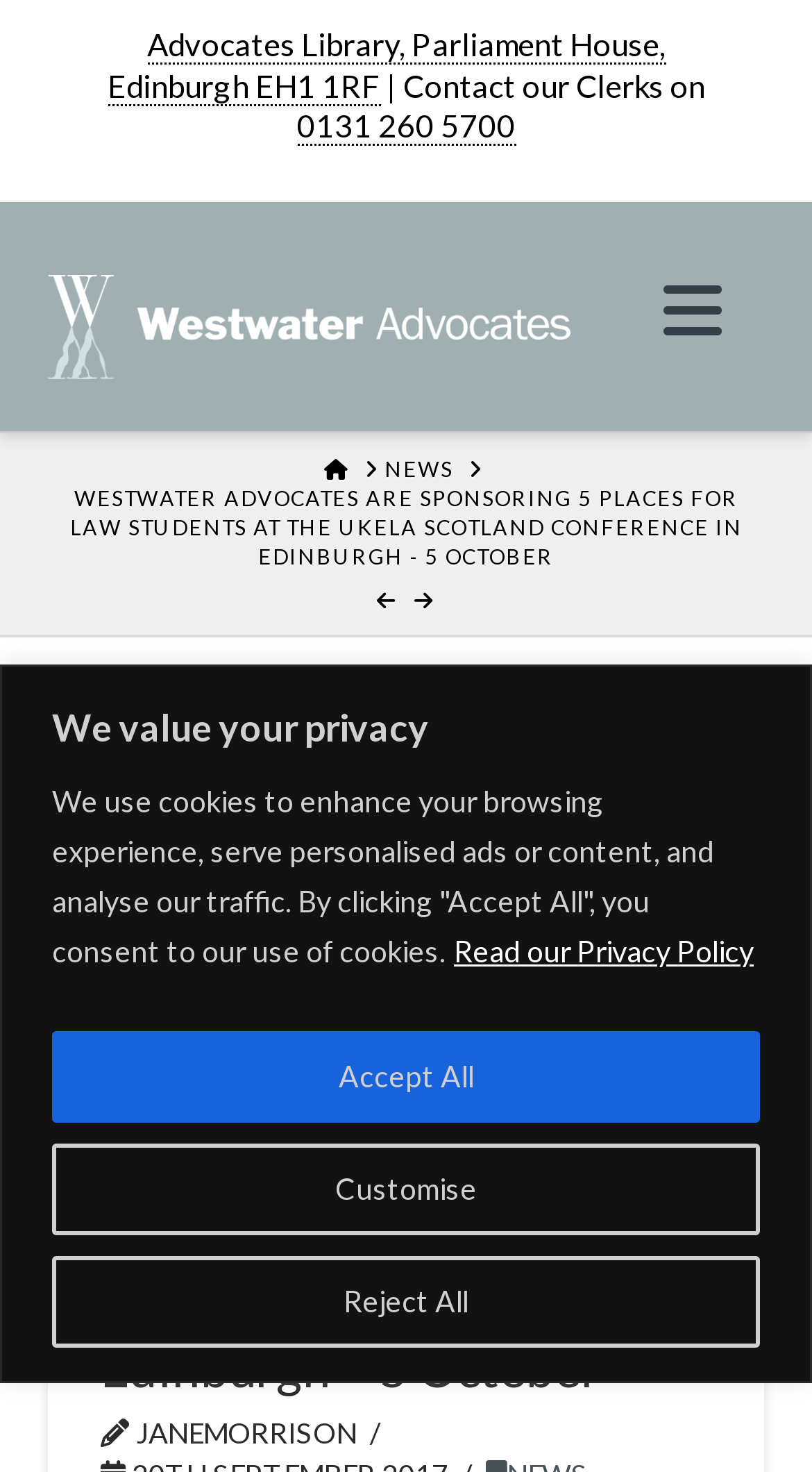Find the bounding box coordinates for the element described here: "Home".

[0.399, 0.308, 0.429, 0.328]